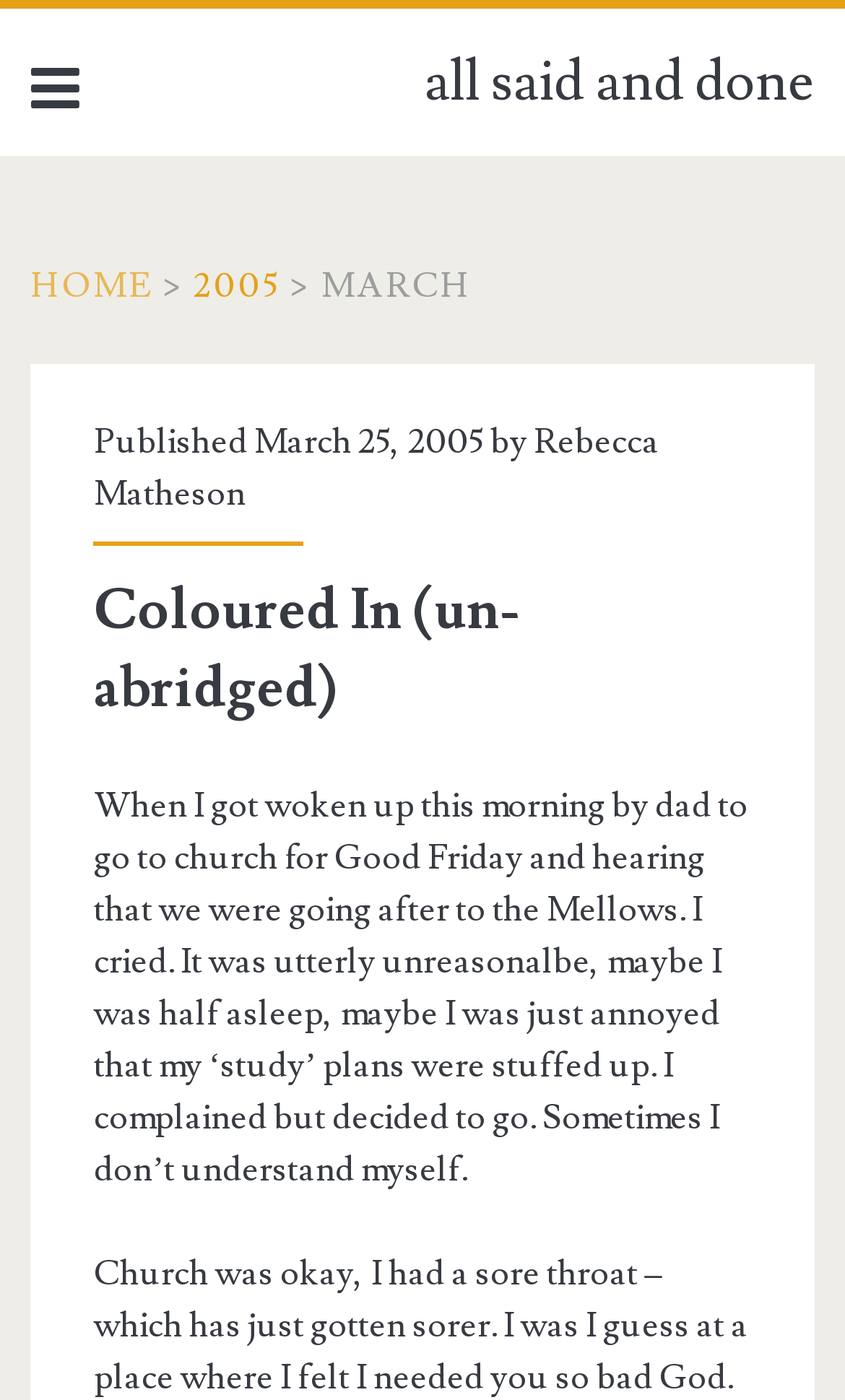Identify the bounding box for the UI element specified in this description: "Rebecca Matheson". The coordinates must be four float numbers between 0 and 1, formatted as [left, top, right, bottom].

[0.111, 0.3, 0.78, 0.368]